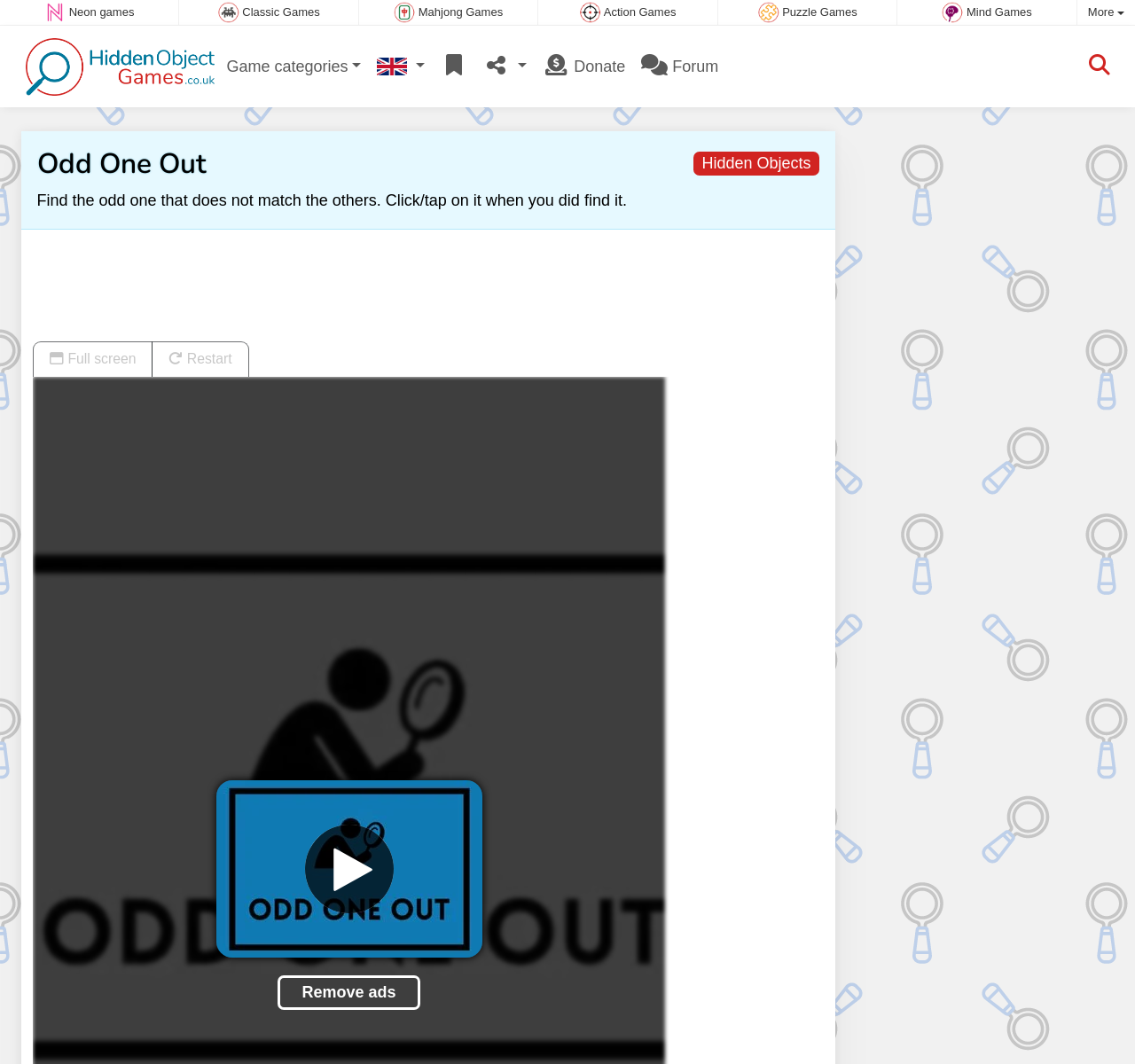How many icons are in the navigation menu?
Please answer the question as detailed as possible based on the image.

I counted the number of links with icons in the navigation menu and found 5 icons: '', '', '', '', and ''.